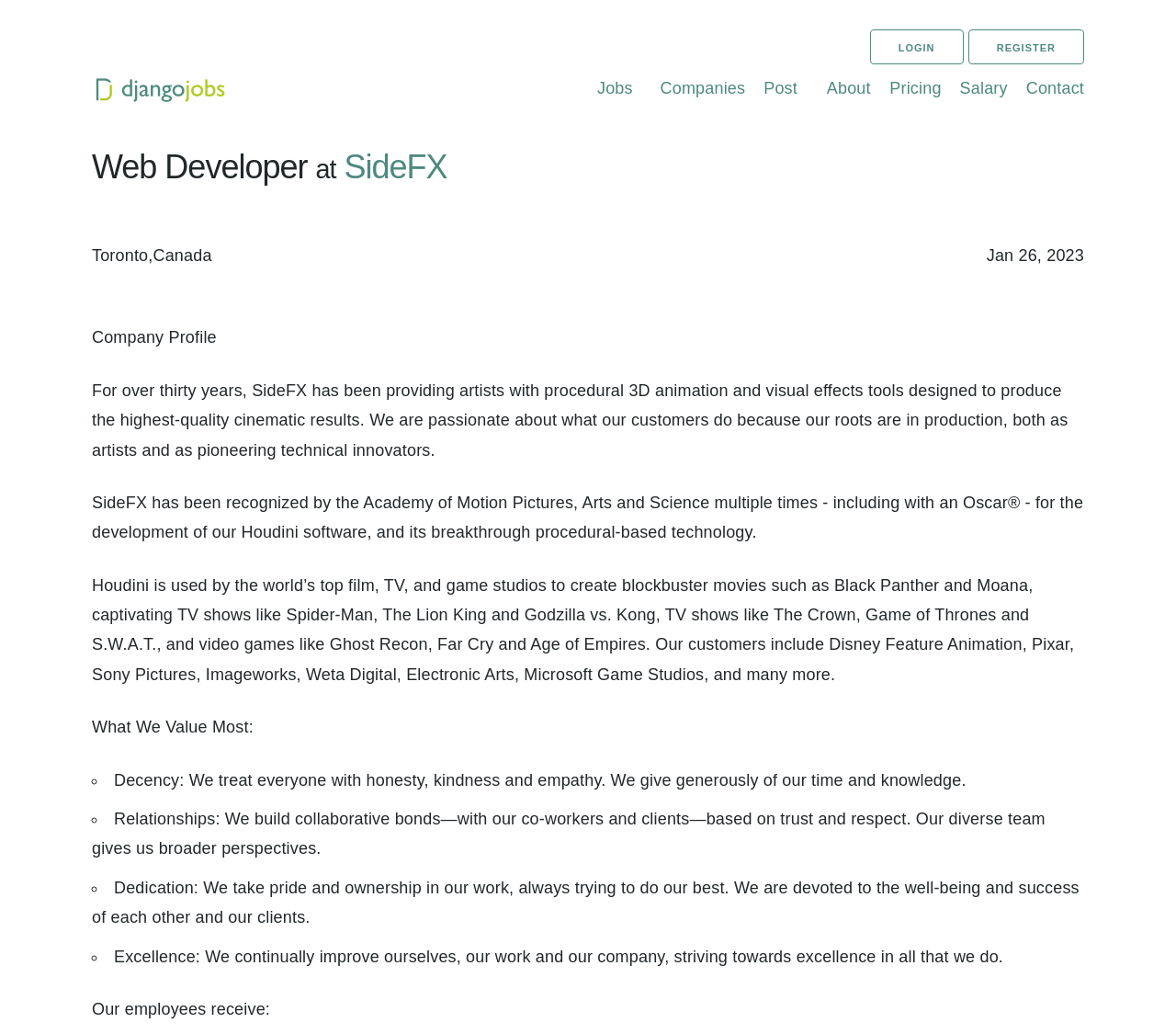Provide the bounding box coordinates for the UI element described in this sentence: "parent_node: Search for: aria-label="submit search"". The coordinates should be four float values between 0 and 1, i.e., [left, top, right, bottom].

None